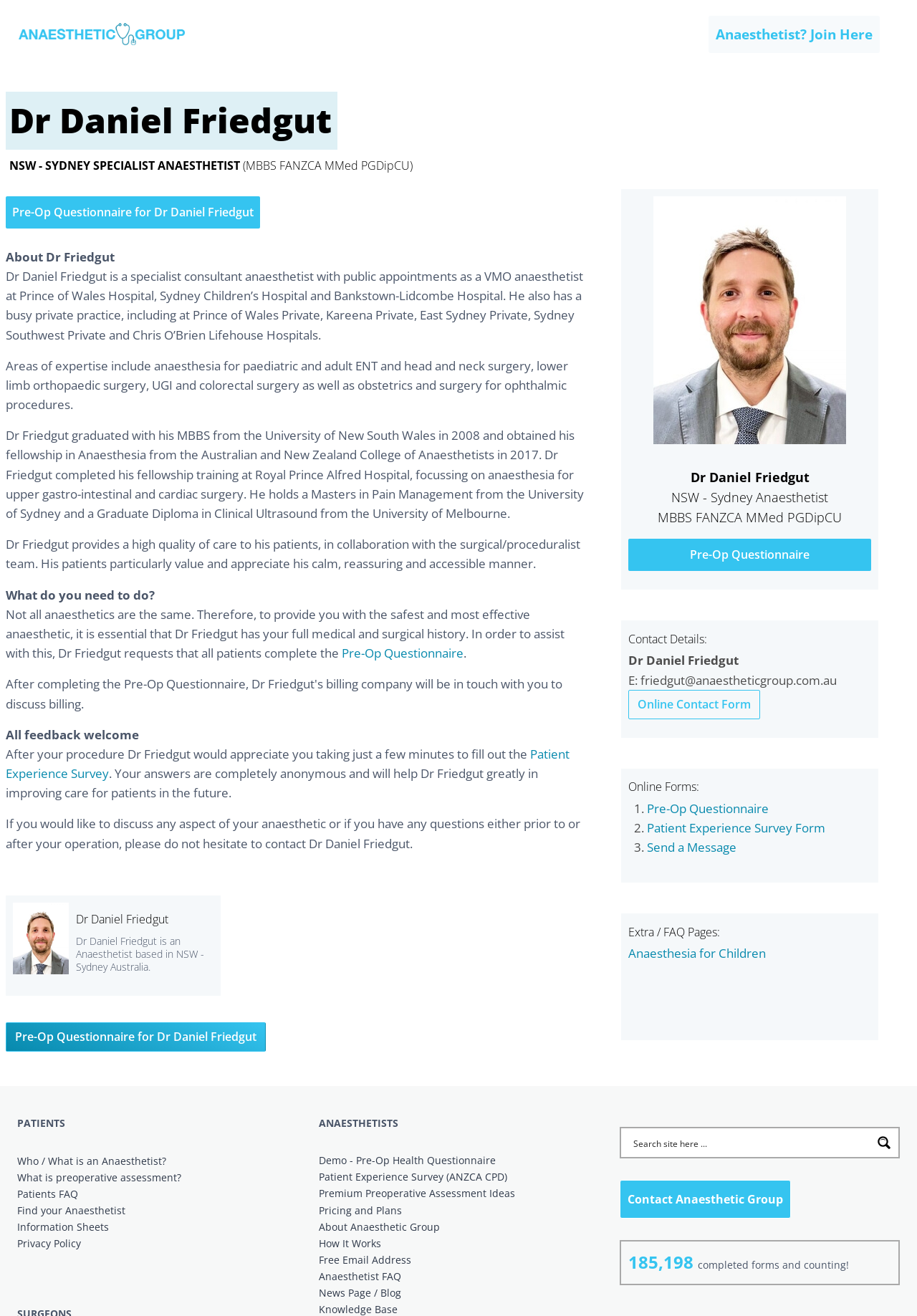What type of surgery does Dr. Friedgut specialize in?
From the image, respond with a single word or phrase.

Paediatric and adult ENT and head and neck surgery